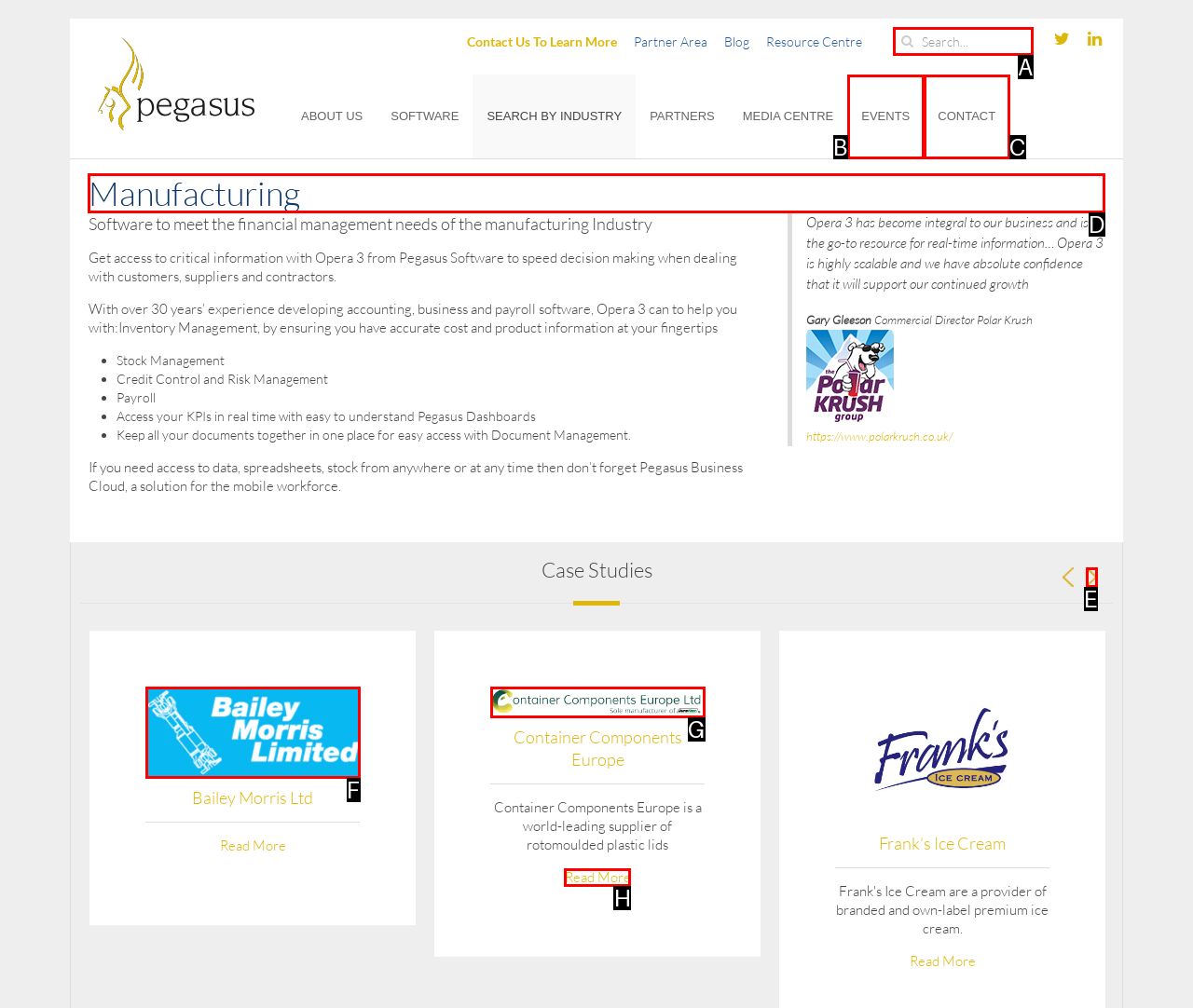From the options shown in the screenshot, tell me which lettered element I need to click to complete the task: Learn more about manufacturing.

D